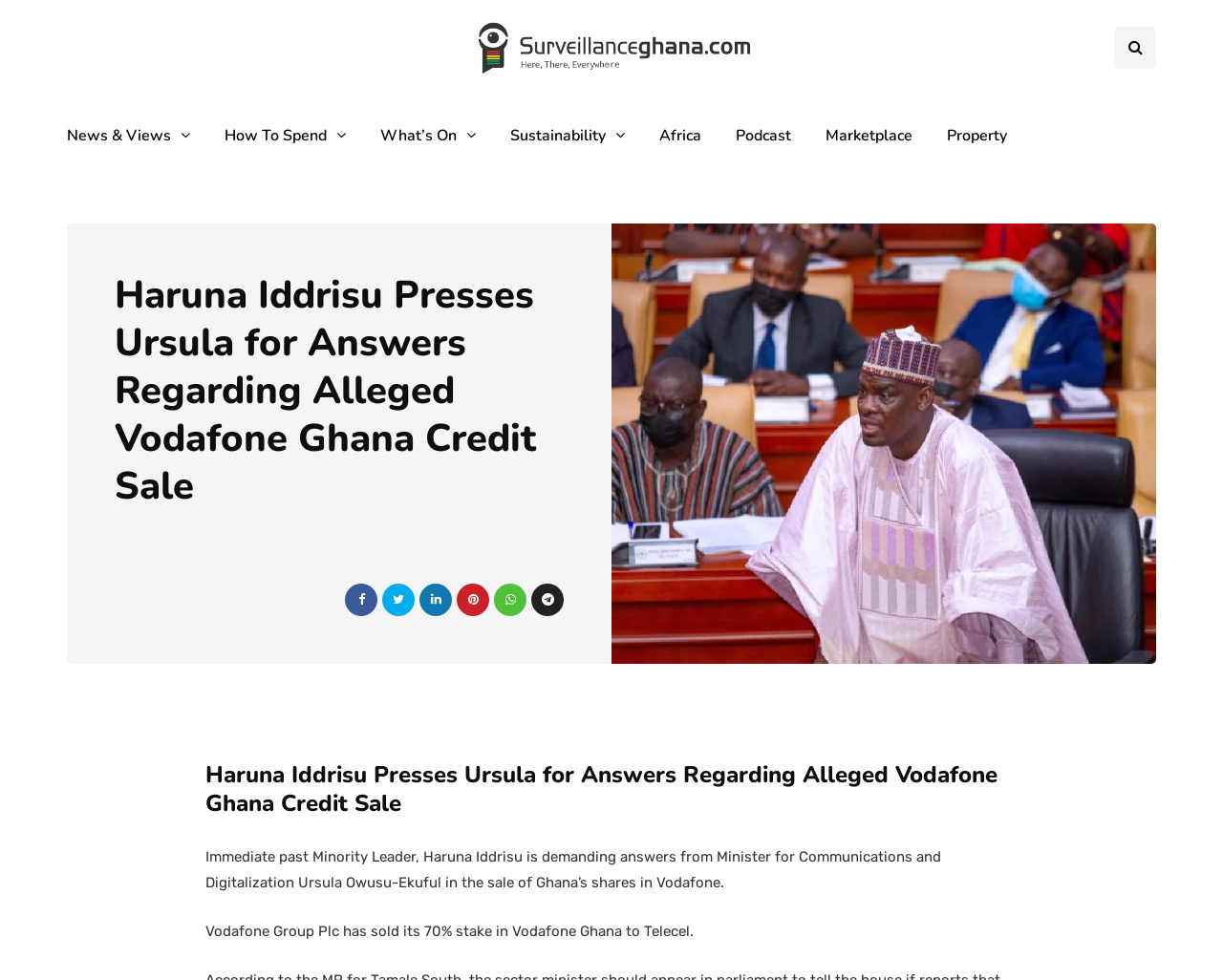Determine the bounding box coordinates of the region I should click to achieve the following instruction: "Share the article". Ensure the bounding box coordinates are four float numbers between 0 and 1, i.e., [left, top, right, bottom].

[0.282, 0.595, 0.309, 0.628]